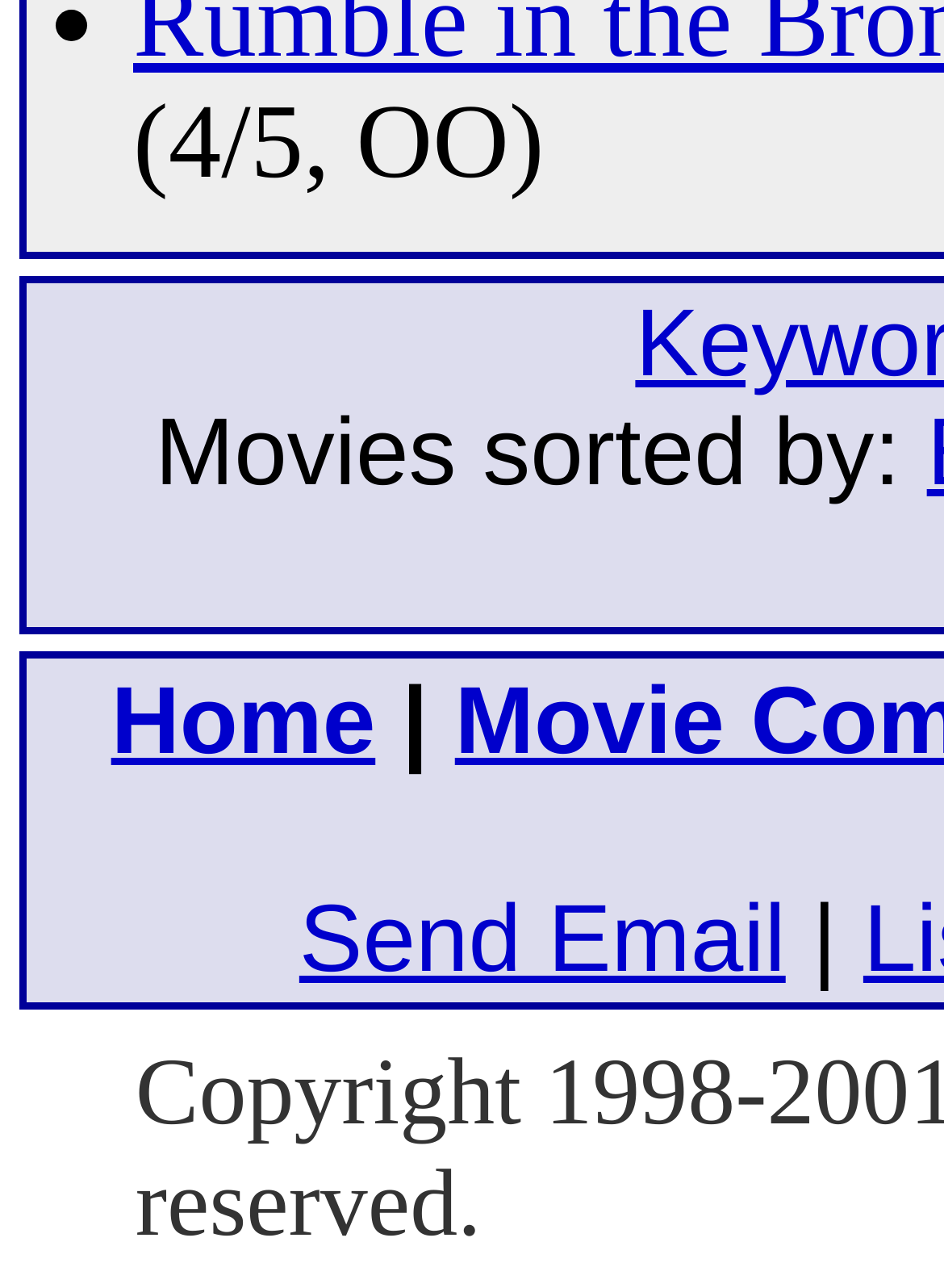Determine the bounding box coordinates for the HTML element mentioned in the following description: "Home". The coordinates should be a list of four floats ranging from 0 to 1, represented as [left, top, right, bottom].

[0.118, 0.518, 0.398, 0.601]